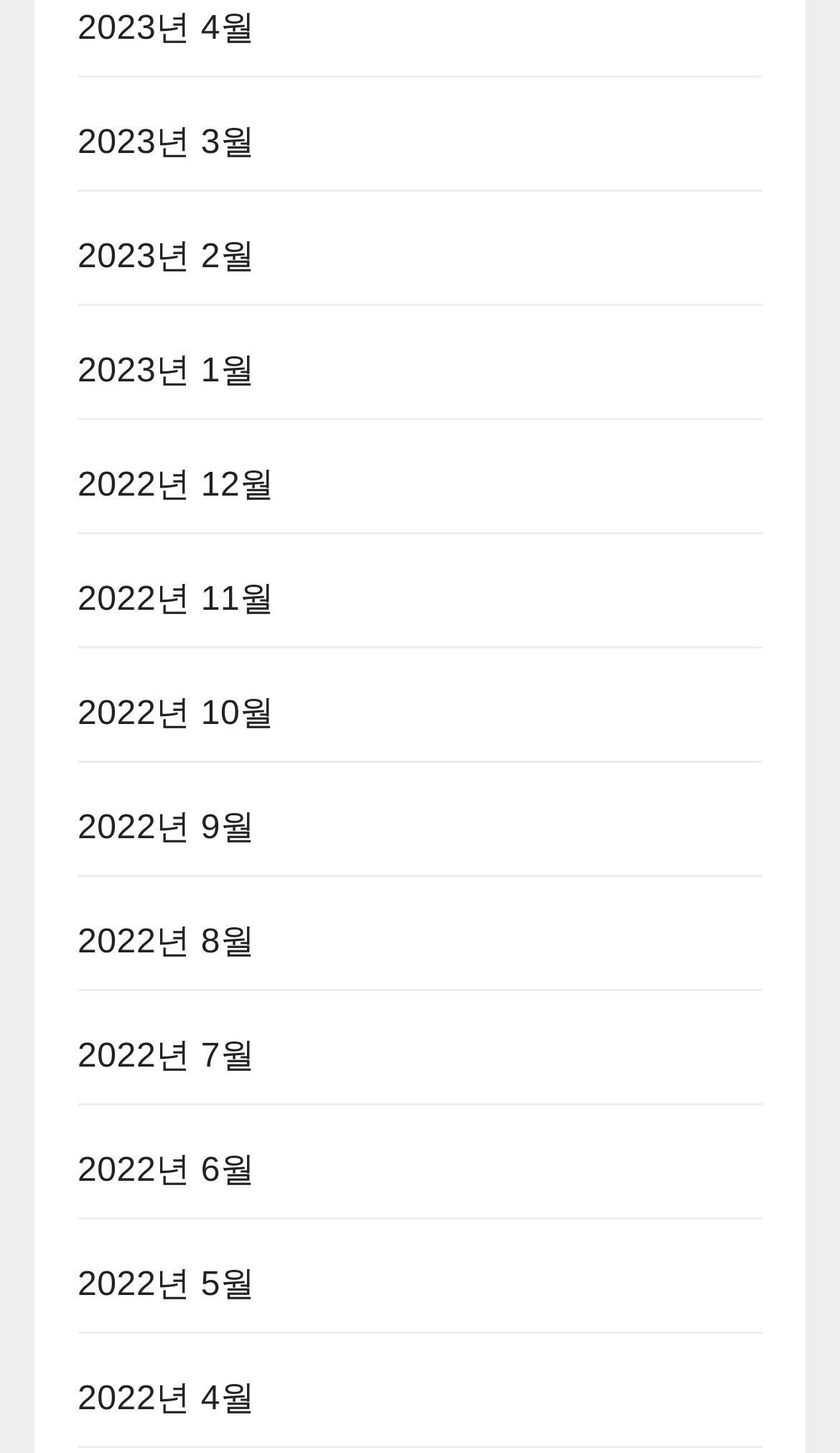Are the links sorted in chronological order?
We need a detailed and exhaustive answer to the question. Please elaborate.

I examined the list of links and found that they are sorted in reverse chronological order, with the most recent month '2023년 4월' at the top and the earliest month '2022년 4월' at the bottom.